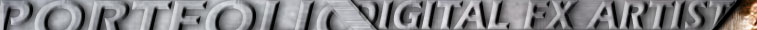Respond to the question below with a concise word or phrase:
What is the primary focus of the portfolio?

3D animation and texture mapping